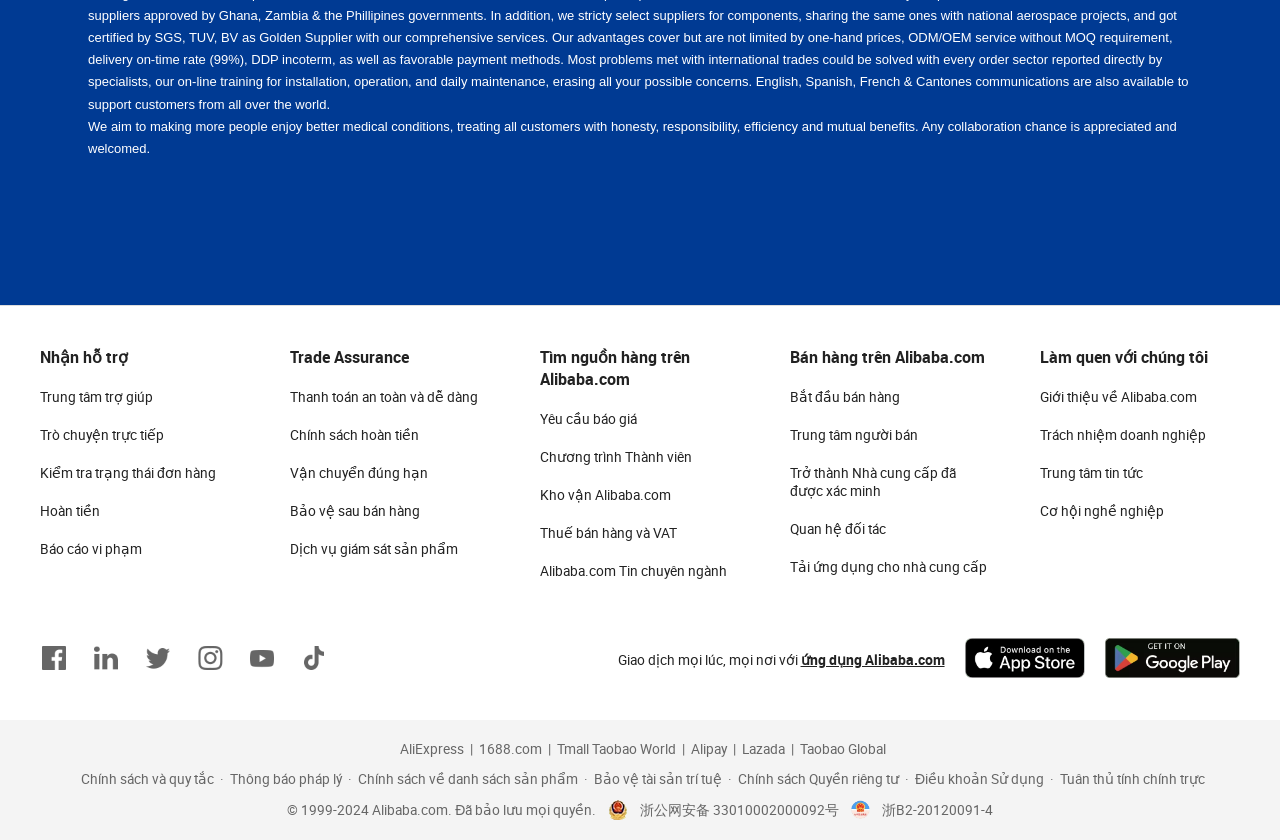Calculate the bounding box coordinates of the UI element given the description: "Chính sách và quy tắc".

[0.059, 0.917, 0.167, 0.938]